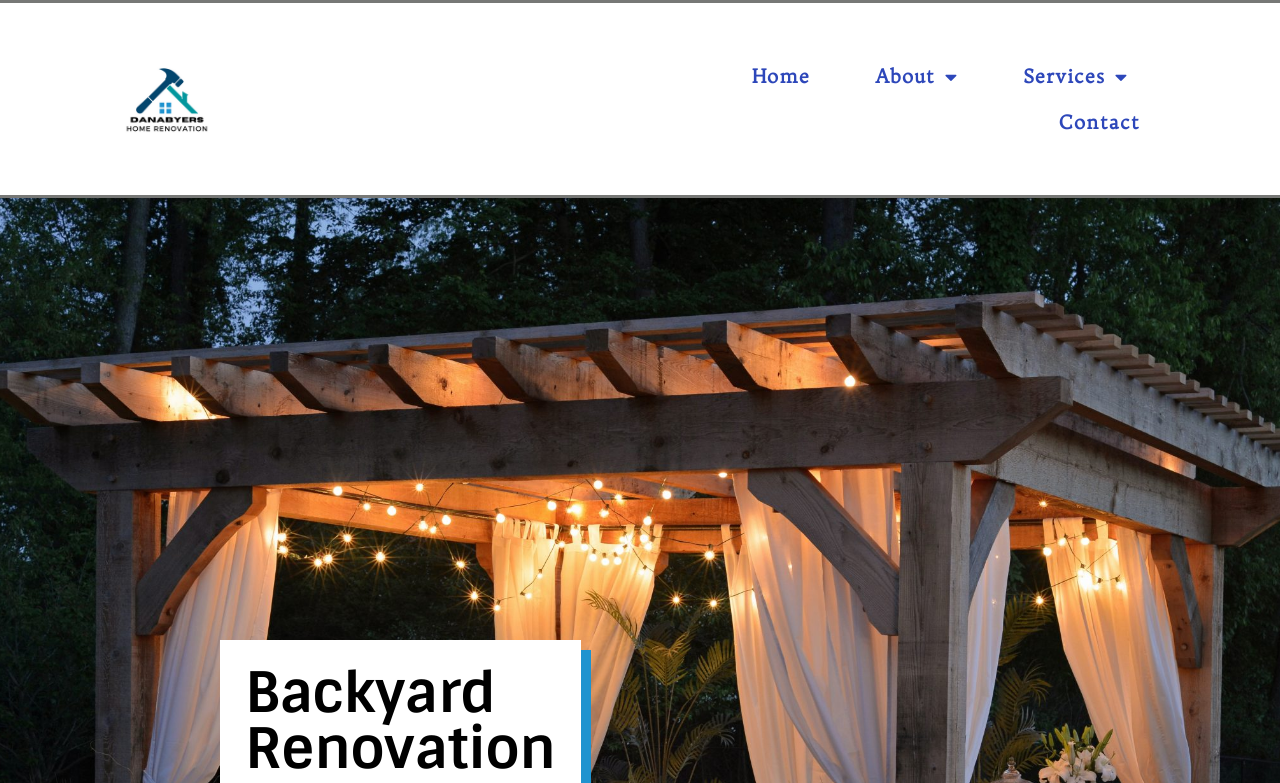Provide the bounding box for the UI element matching this description: "About".

[0.668, 0.068, 0.764, 0.126]